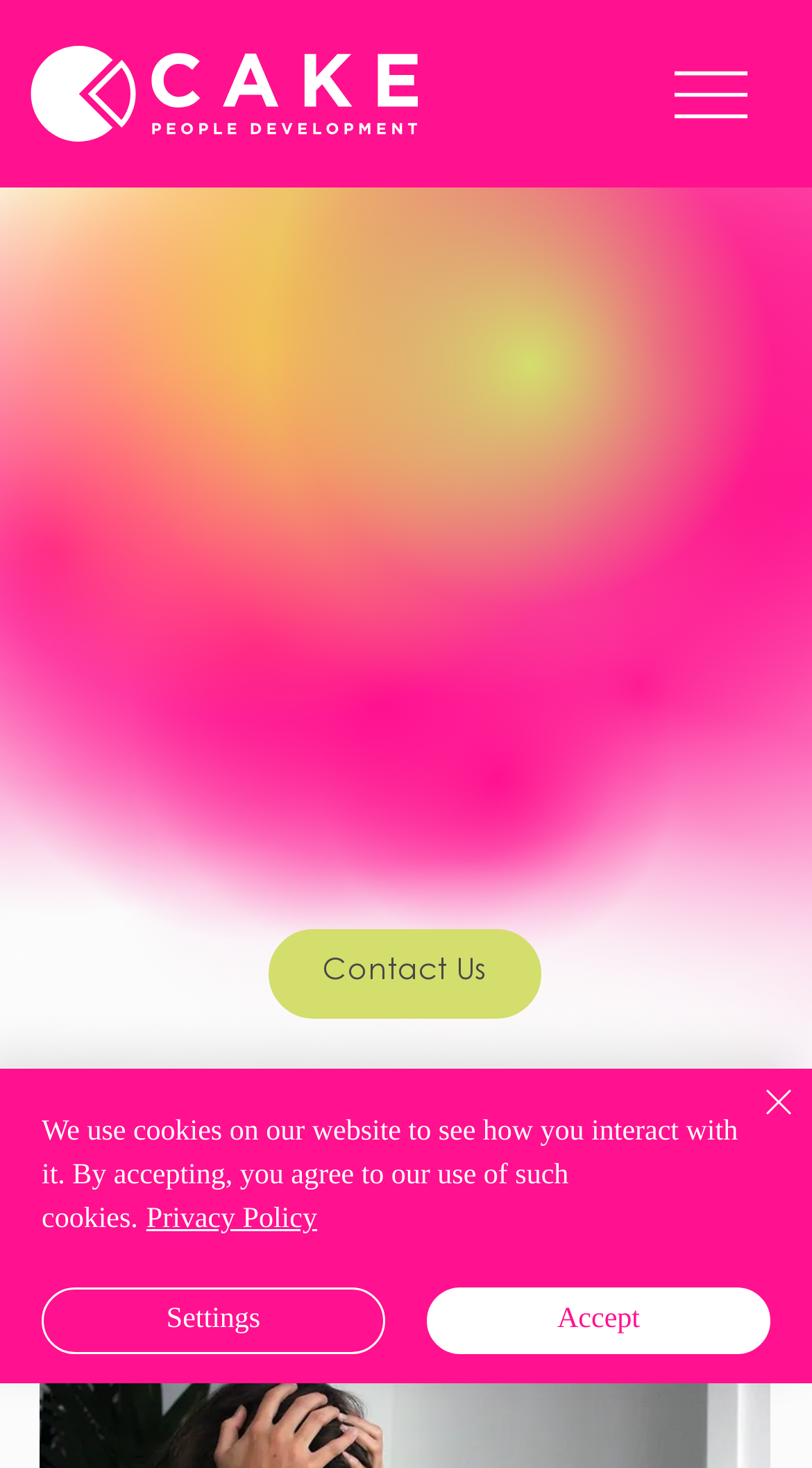How many buttons are there in the cookie alert?
Answer the question with a single word or phrase, referring to the image.

3